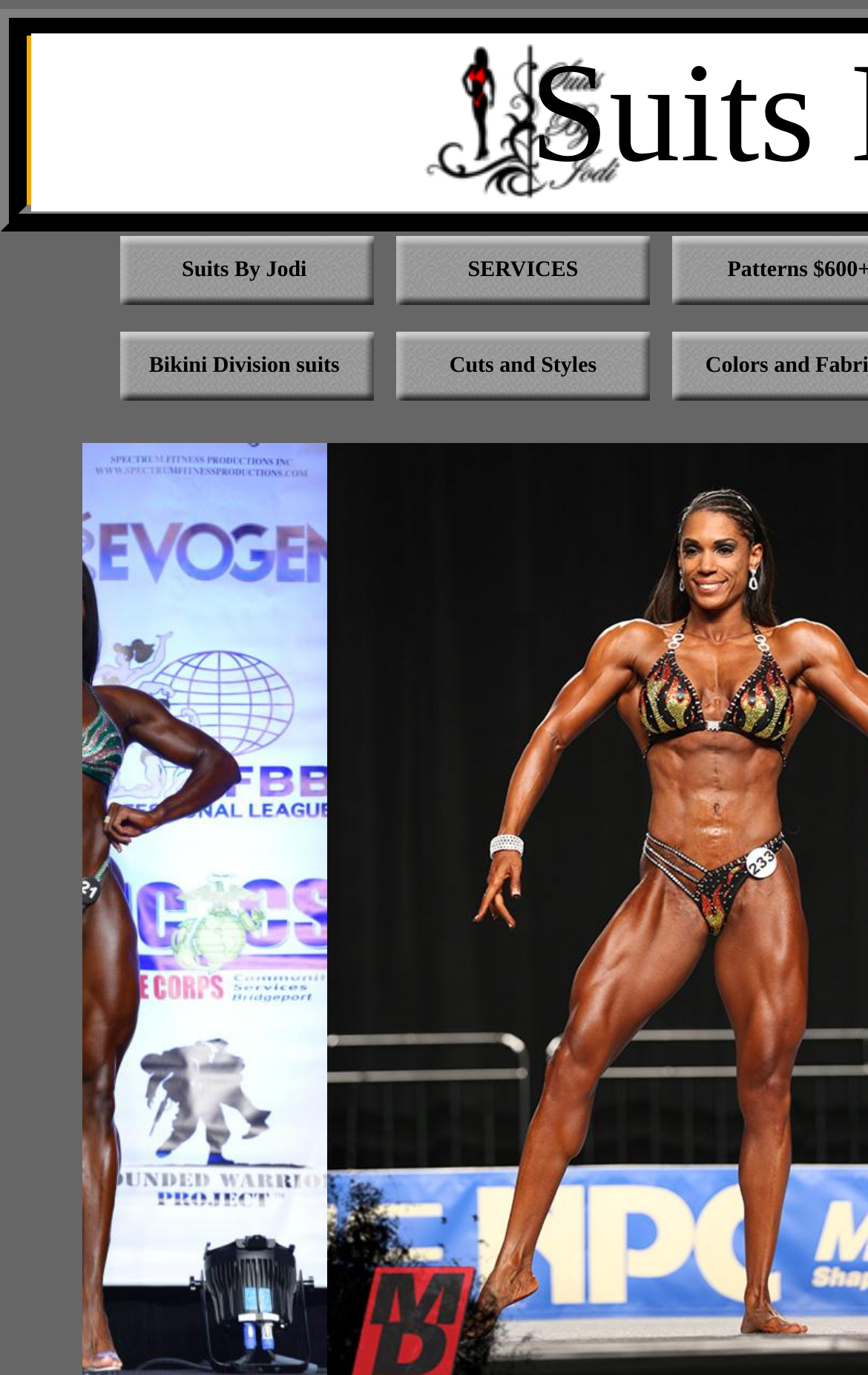Is the webpage organized into sections?
Based on the screenshot, provide your answer in one word or phrase.

Yes